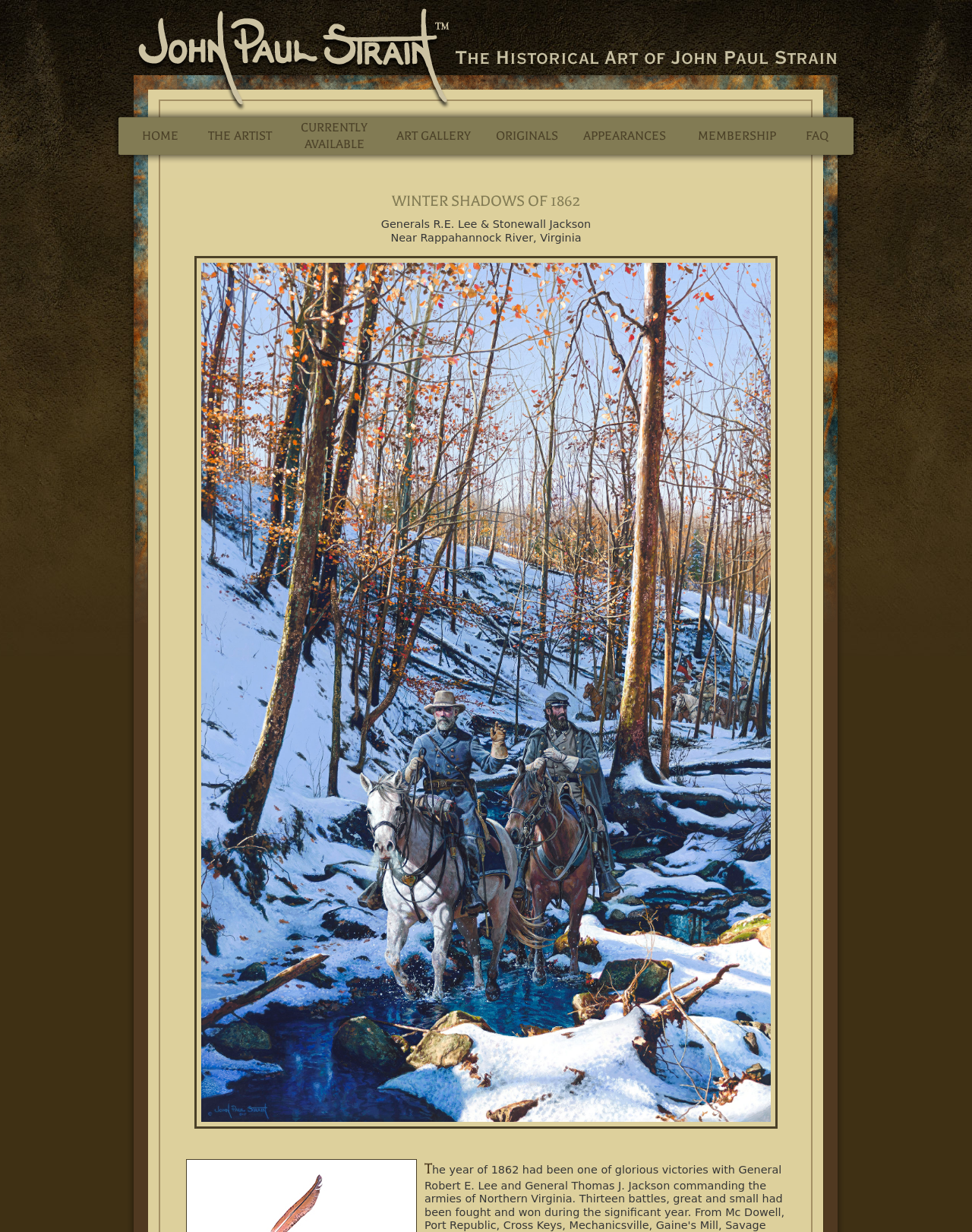Locate the UI element that matches the description THE ARTIST in the webpage screenshot. Return the bounding box coordinates in the format (top-left x, top-left y, bottom-right x, bottom-right y), with values ranging from 0 to 1.

[0.214, 0.105, 0.28, 0.116]